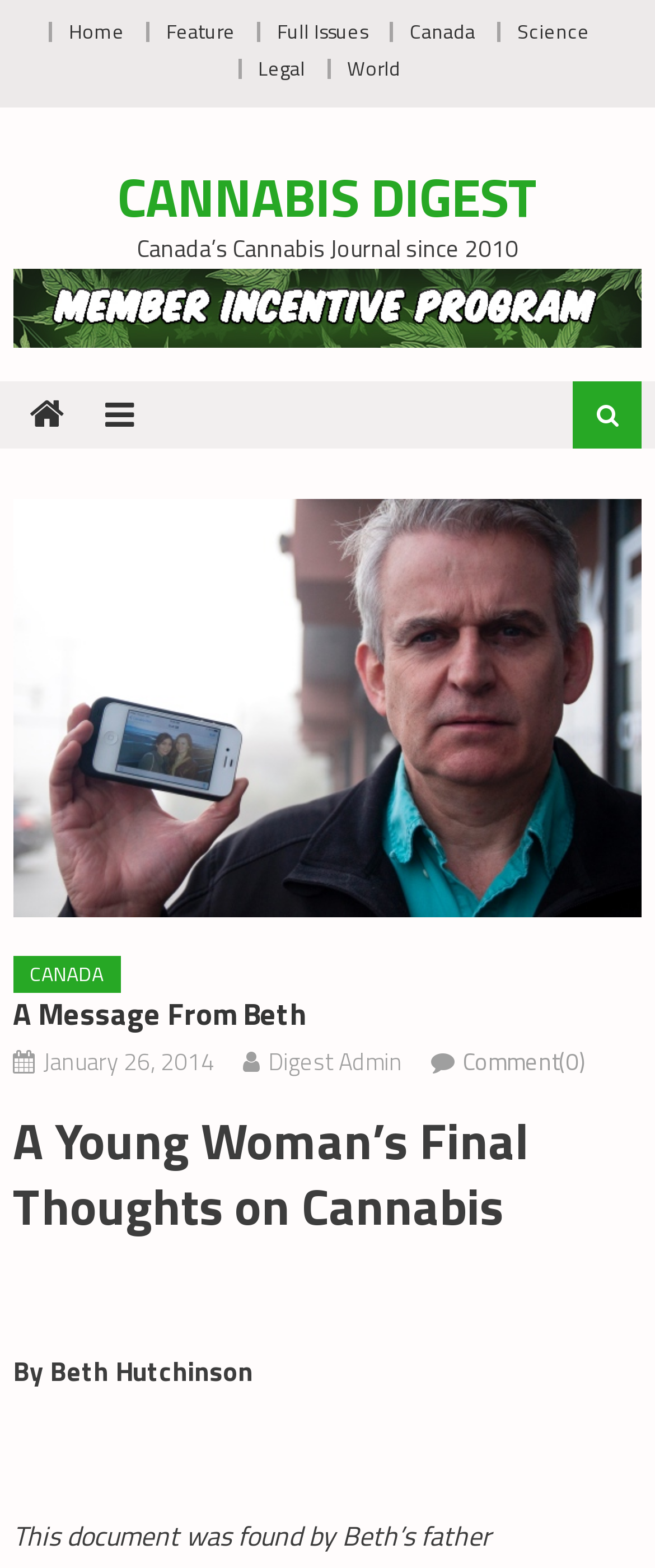What is the category of the article?
Refer to the screenshot and answer in one word or phrase.

Canada